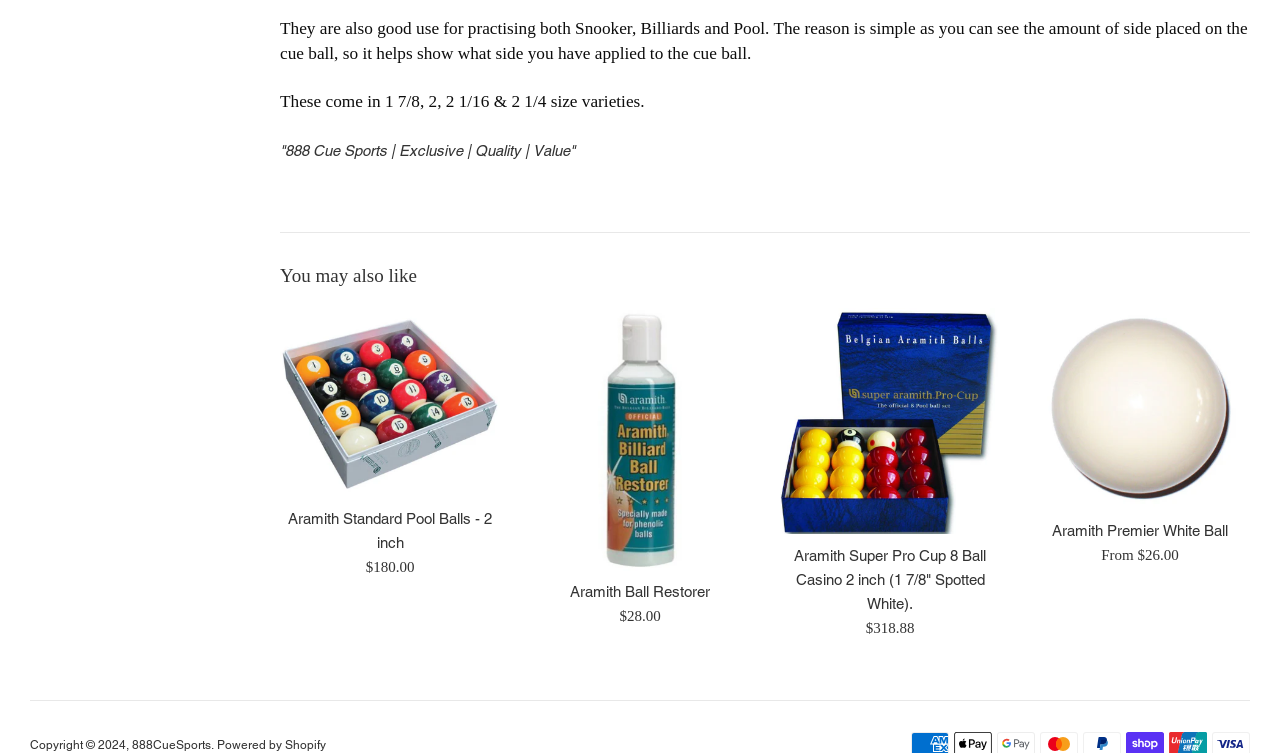Please identify the bounding box coordinates of the area I need to click to accomplish the following instruction: "Click the link to Aramith Standard Pool Balls - 2 inch".

[0.219, 0.41, 0.391, 0.66]